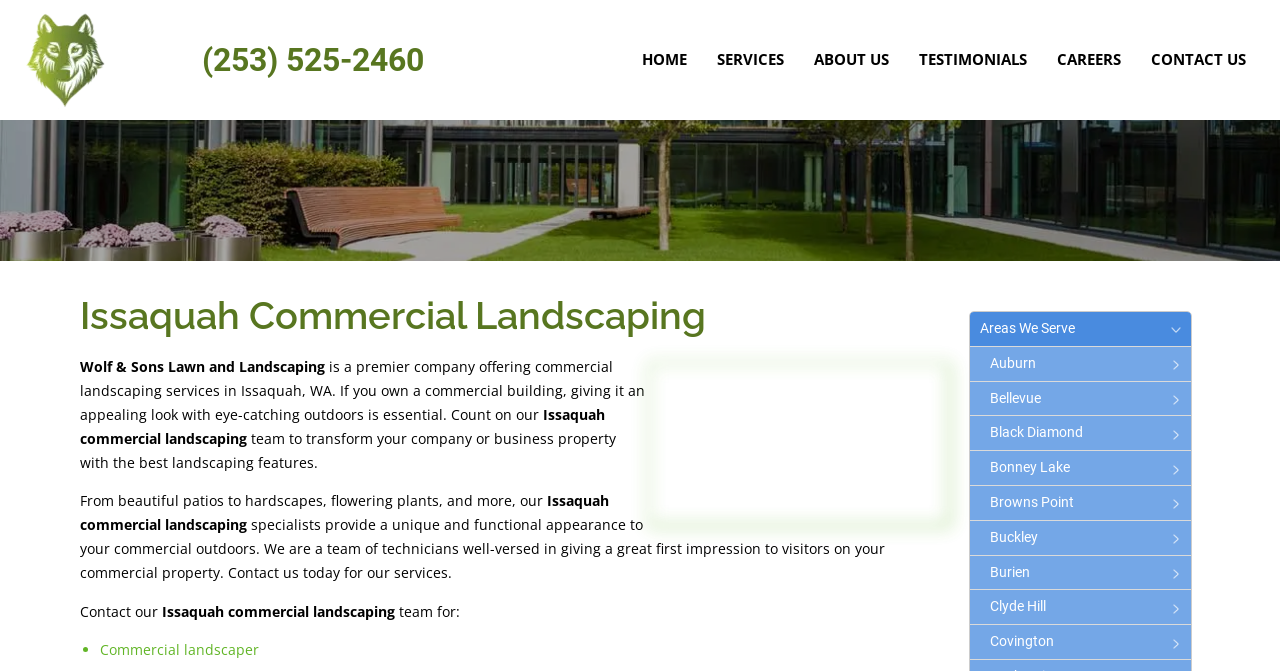Please provide a comprehensive answer to the question below using the information from the image: What areas does Wolf & Sons Lawn and Landscaping serve?

I found the list of areas by looking at the StaticText elements with the text 'Areas We Serve' and the subsequent list of city names, which indicate the areas that the company serves.